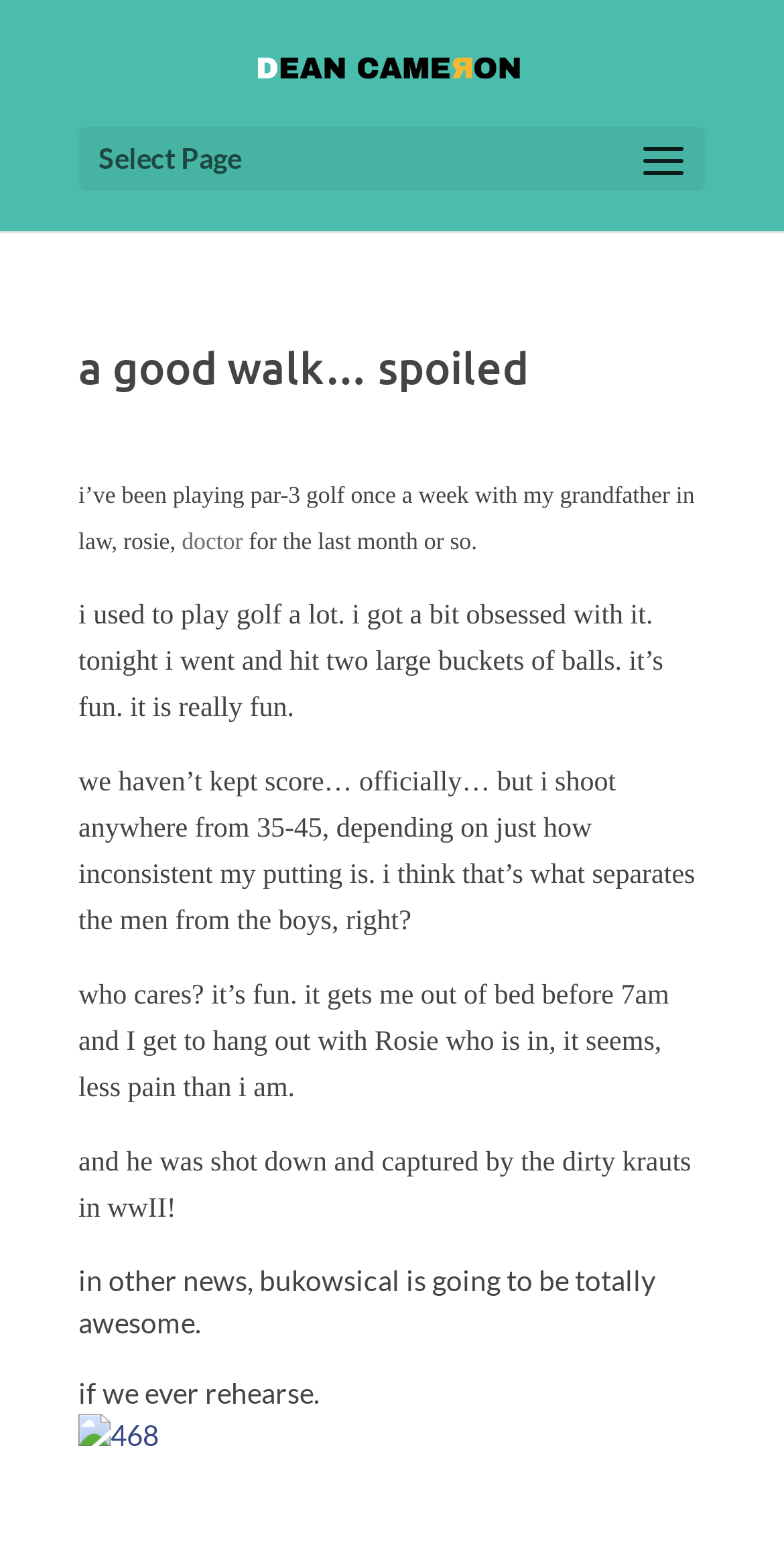Identify the bounding box of the HTML element described here: "alt="Dean Cameron - Actor"". Provide the coordinates as four float numbers between 0 and 1: [left, top, right, bottom].

[0.3, 0.03, 0.7, 0.051]